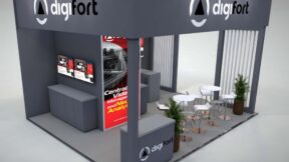Construct a detailed narrative about the image.

The image depicts the Digifort exhibit at The Security Event, showcasing a modern, compact booth equipped with an inviting space for visitors. Prominent branding featuring the Digifort logo is visible, alongside various multimedia displays on the back wall that likely showcase their innovative security solutions. The booth includes sleek seating arrangements with small tables, providing a comfortable area for discussions and demonstrations. Lush, decorative plants enhance the aesthetic appeal, creating a welcoming atmosphere for attendees. This setup highlights Digifort's commitment to engaging with potential clients and partners at the event.